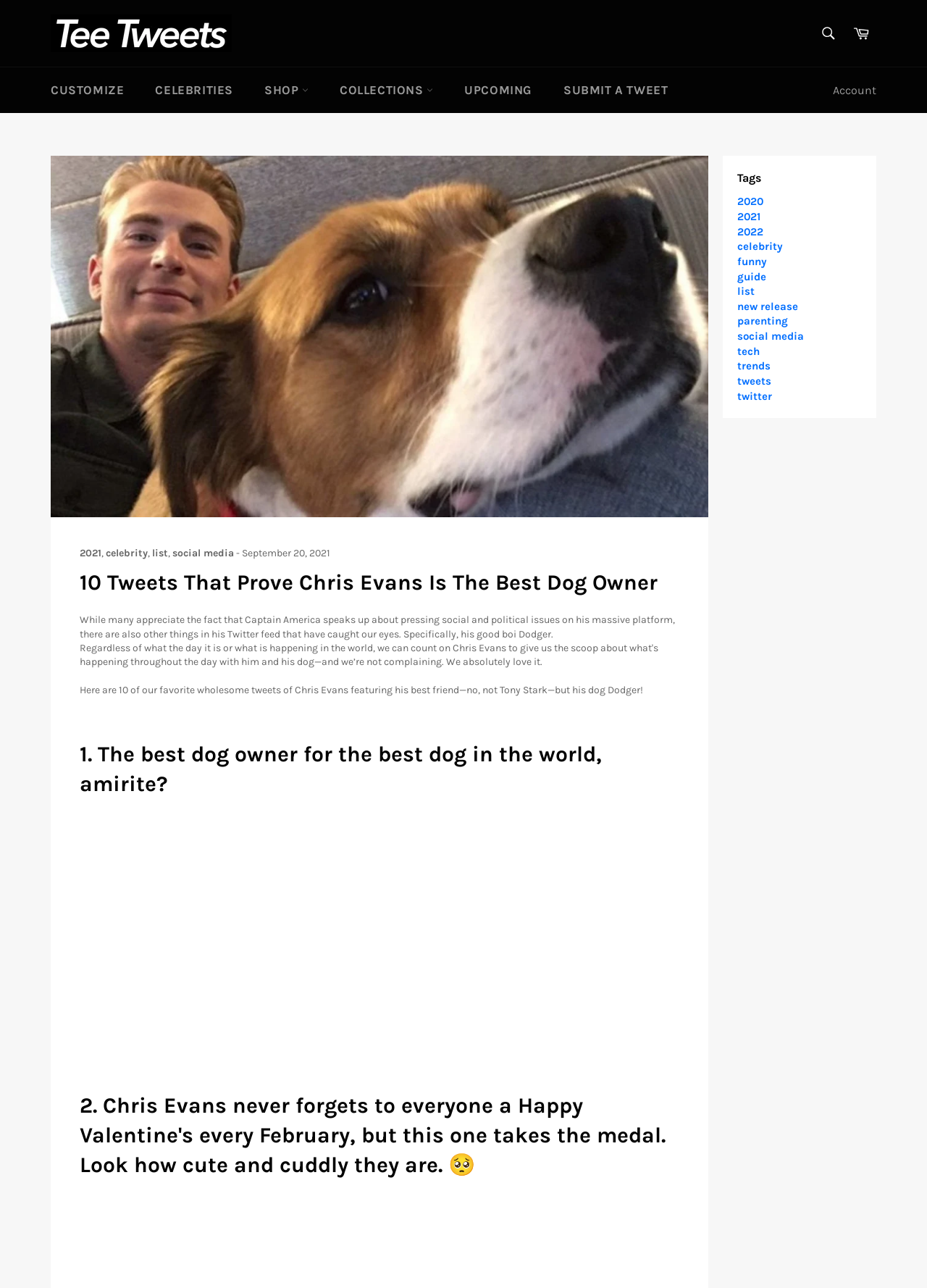Provide the bounding box coordinates of the HTML element described by the text: "social media".

[0.186, 0.425, 0.252, 0.434]